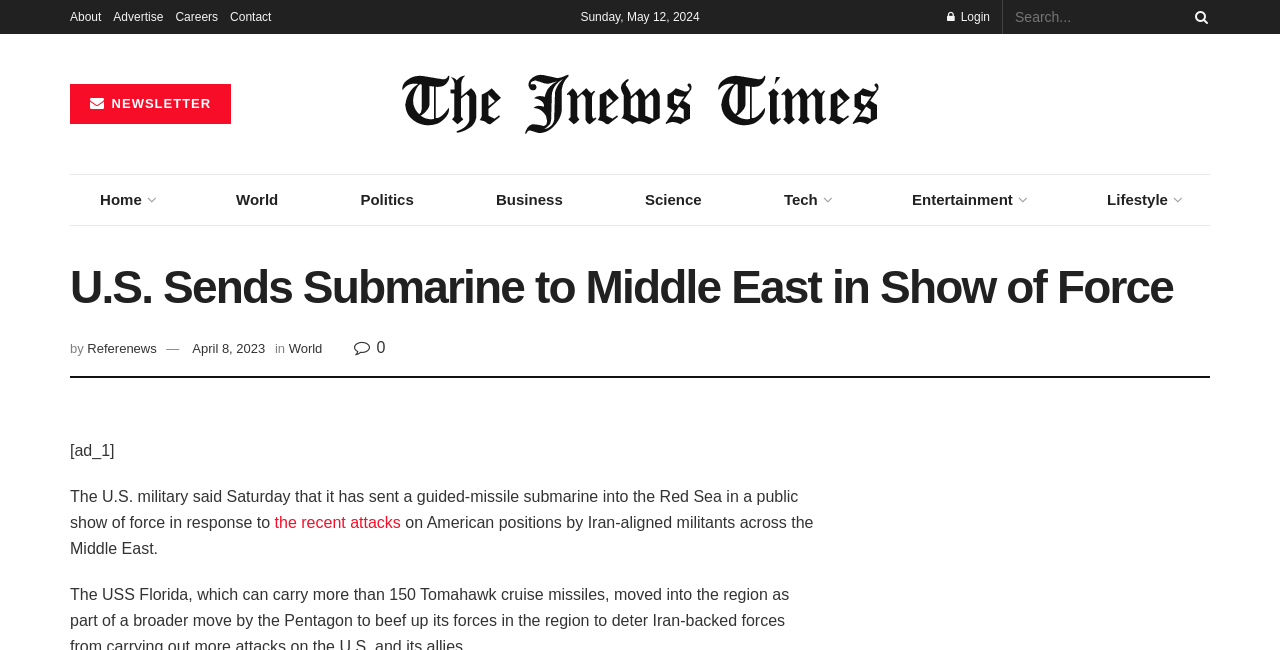Locate the bounding box coordinates of the clickable area to execute the instruction: "Search for something". Provide the coordinates as four float numbers between 0 and 1, represented as [left, top, right, bottom].

[0.793, 0.0, 0.945, 0.052]